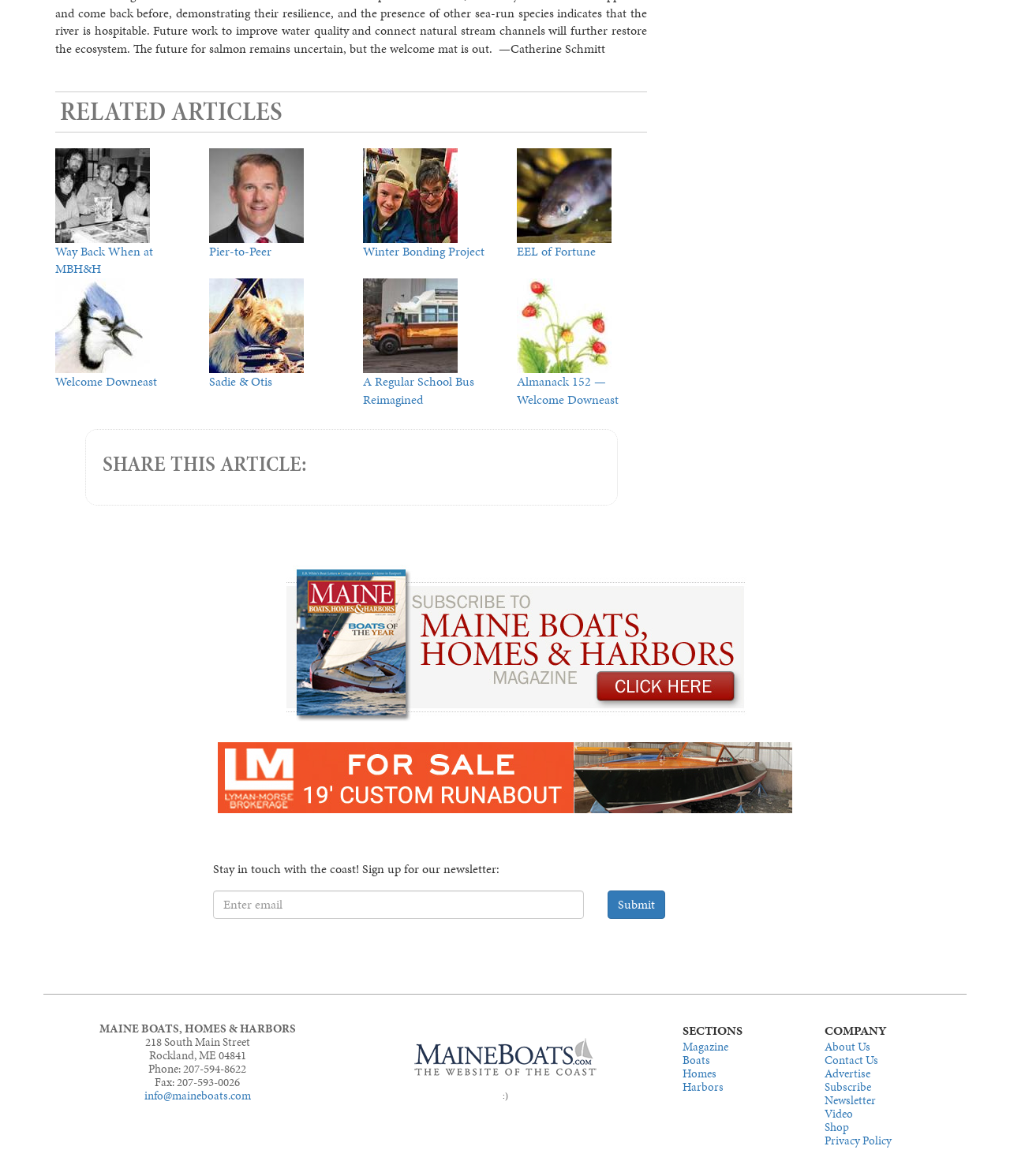Find the bounding box coordinates of the clickable area that will achieve the following instruction: "Switch to light theme".

None